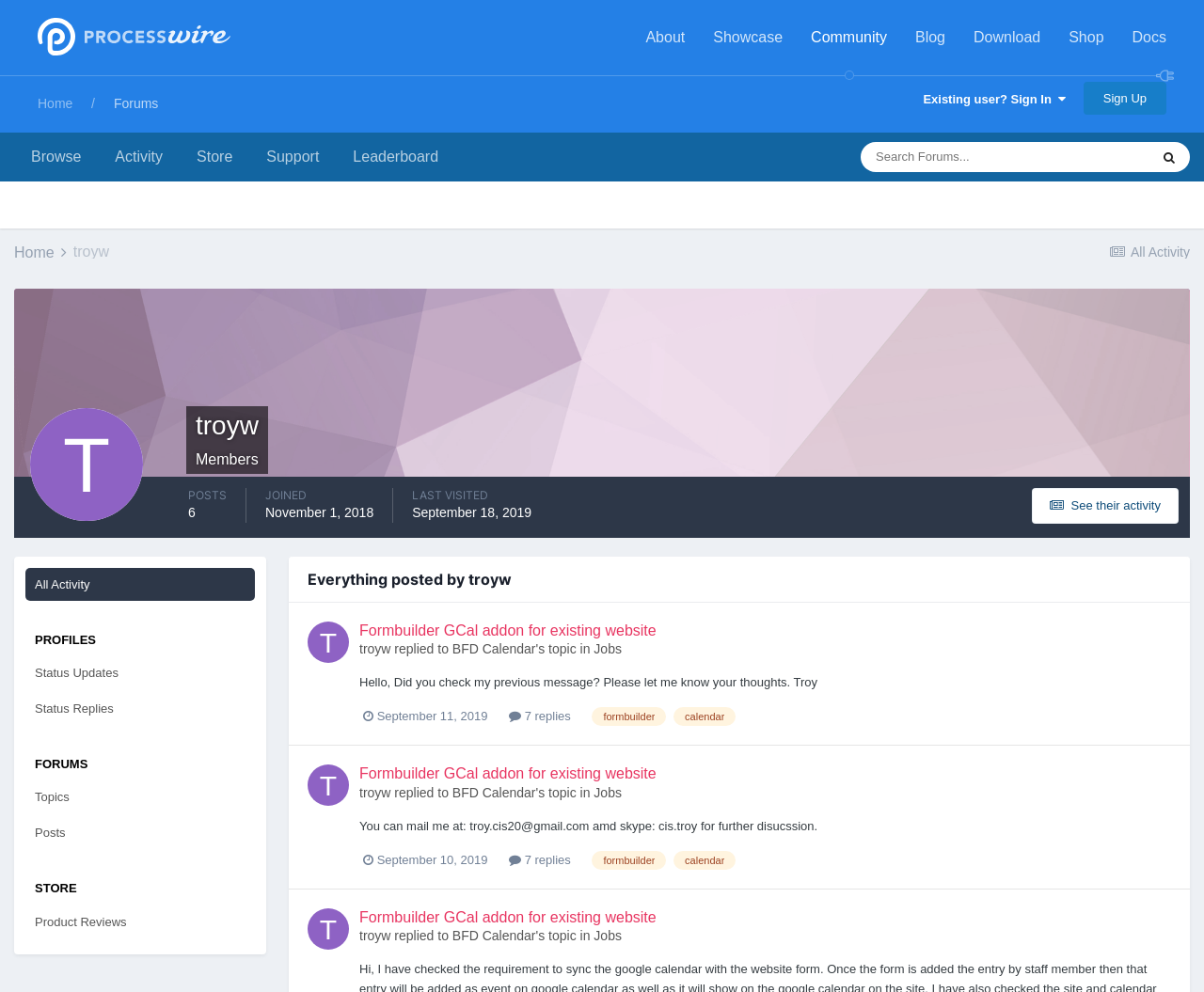Determine the bounding box coordinates for the area that should be clicked to carry out the following instruction: "Browse forums".

[0.094, 0.097, 0.132, 0.112]